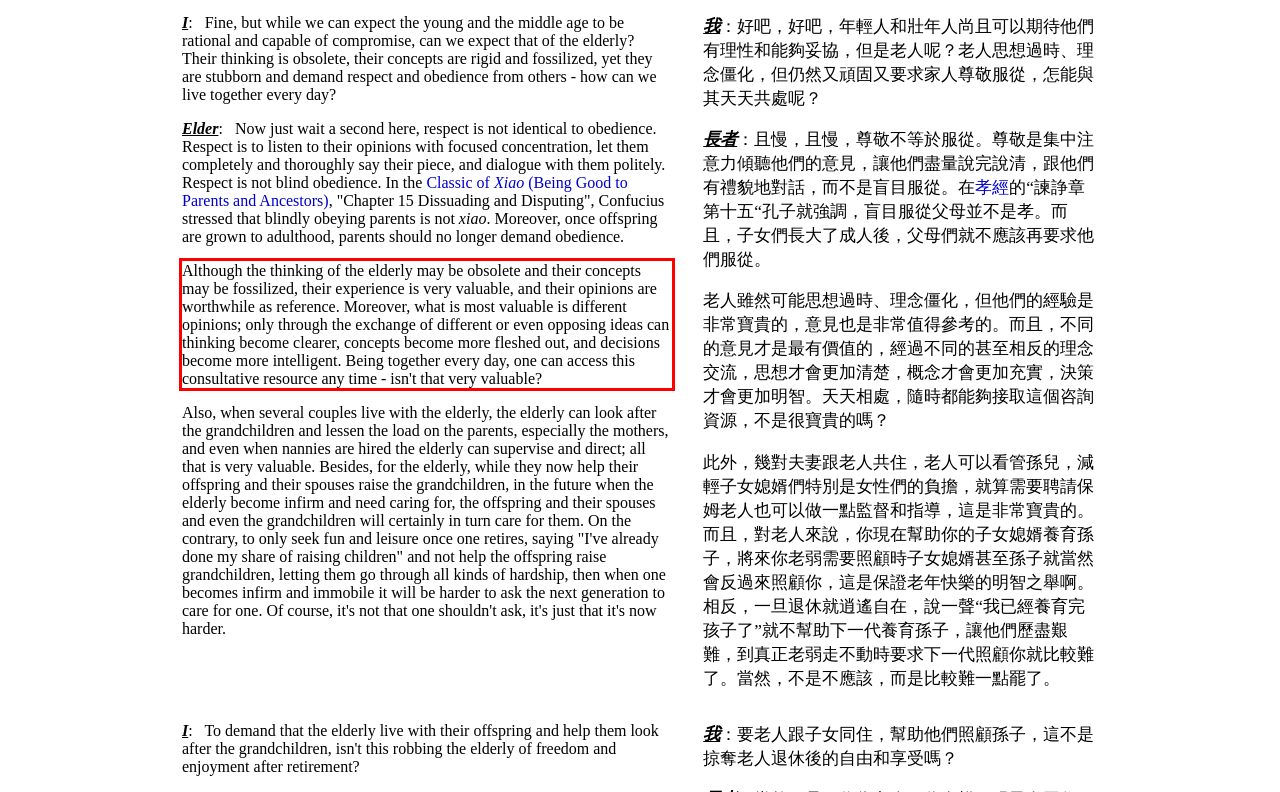Review the webpage screenshot provided, and perform OCR to extract the text from the red bounding box.

Although the thinking of the elderly may be obsolete and their concepts may be fossilized, their experience is very valuable, and their opinions are worthwhile as reference. Moreover, what is most valuable is different opinions; only through the exchange of different or even opposing ideas can thinking become clearer, concepts become more fleshed out, and decisions become more intelligent. Being together every day, one can access this consultative resource any time - isn't that very valuable?